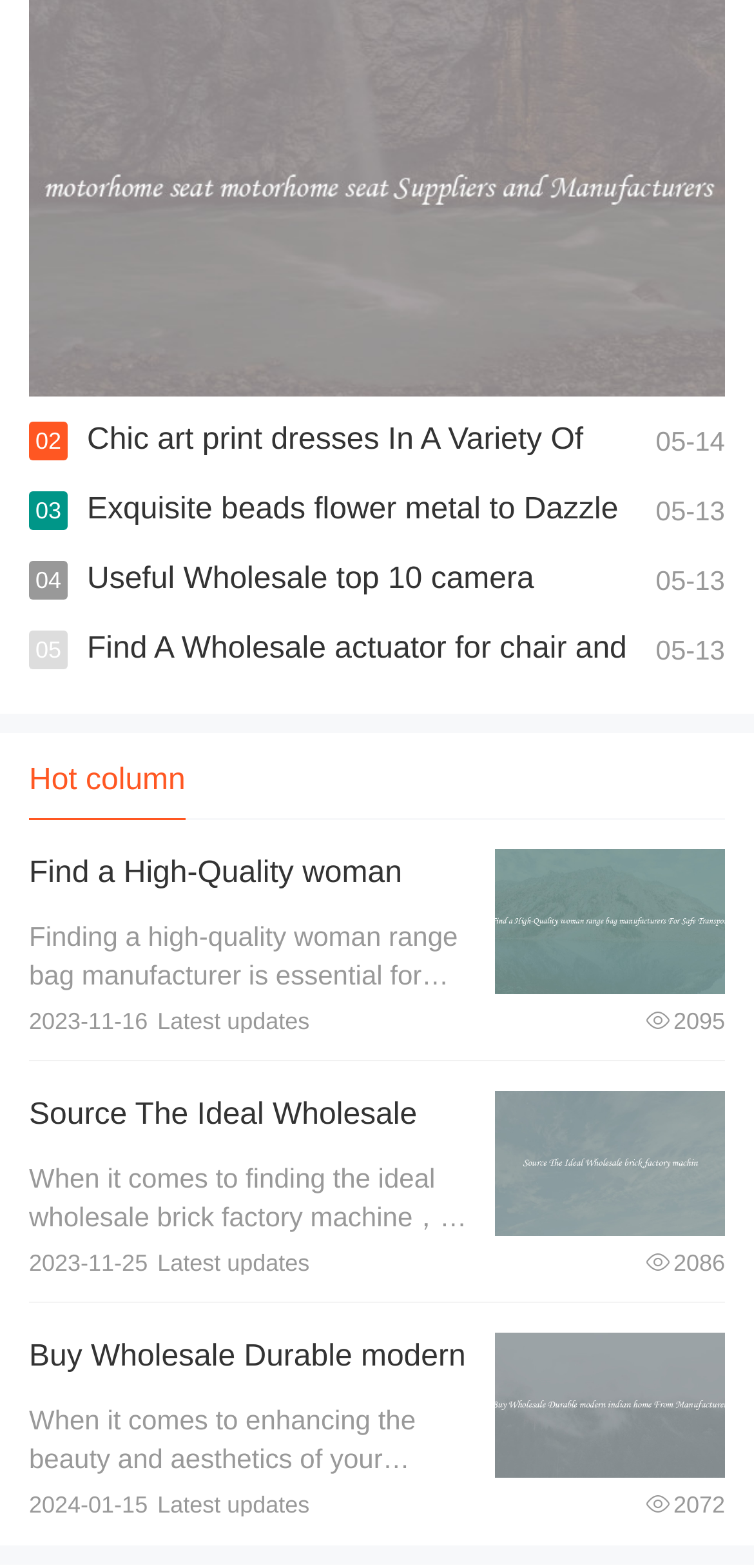How many 'Latest updates' sections are there?
Look at the image and provide a short answer using one word or a phrase.

3